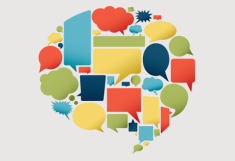Observe the image and answer the following question in detail: What is the purpose of the image?

The image, accompanied by the caption 'SUBMIT AN ARTICLE', serves as an invitation for viewers to participate in ongoing discussions and contribute their ideas and opinions, possibly in the context of research or community input.